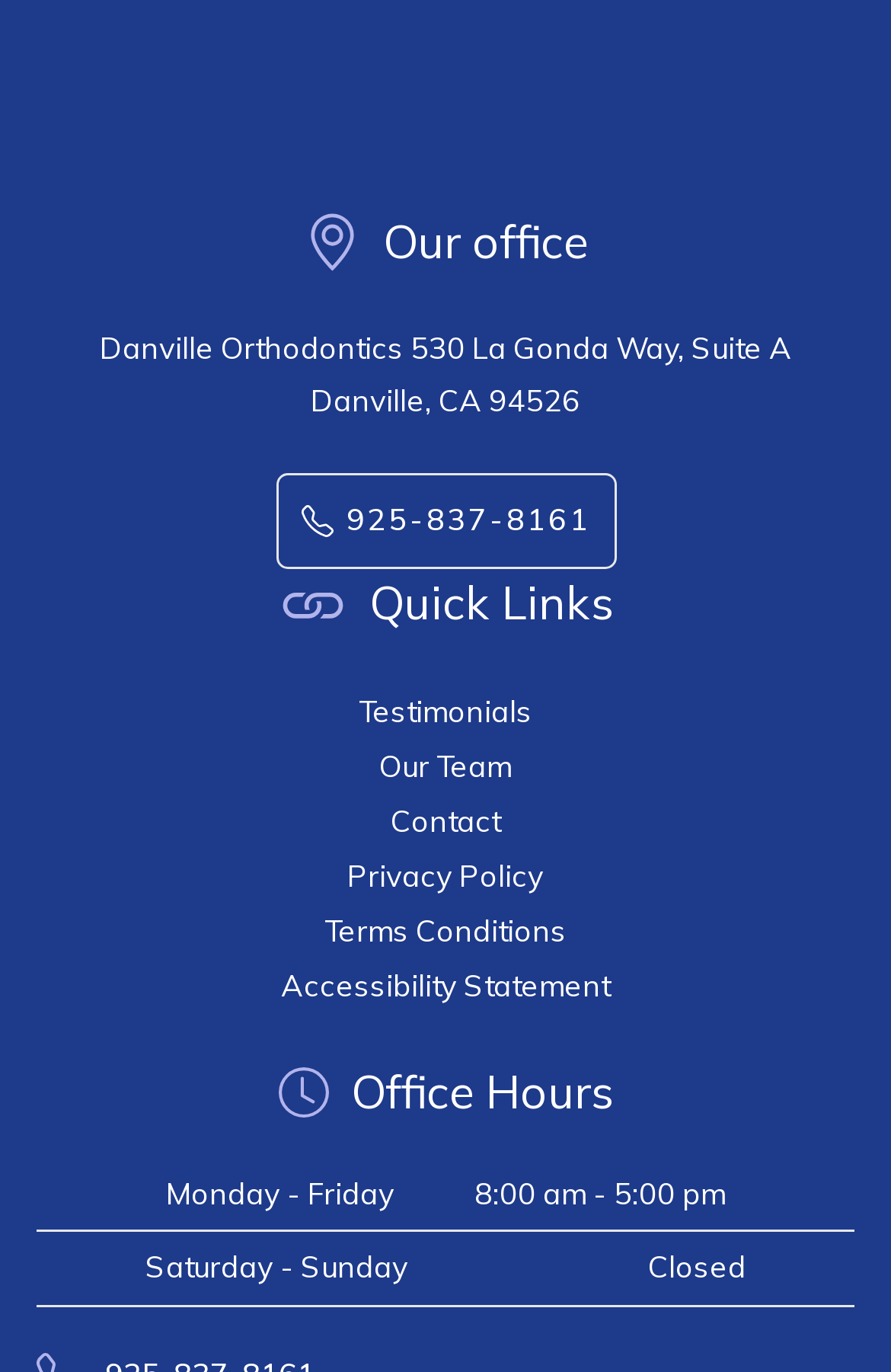Identify the bounding box coordinates of the element that should be clicked to fulfill this task: "View office hours". The coordinates should be provided as four float numbers between 0 and 1, i.e., [left, top, right, bottom].

[0.394, 0.77, 0.688, 0.82]